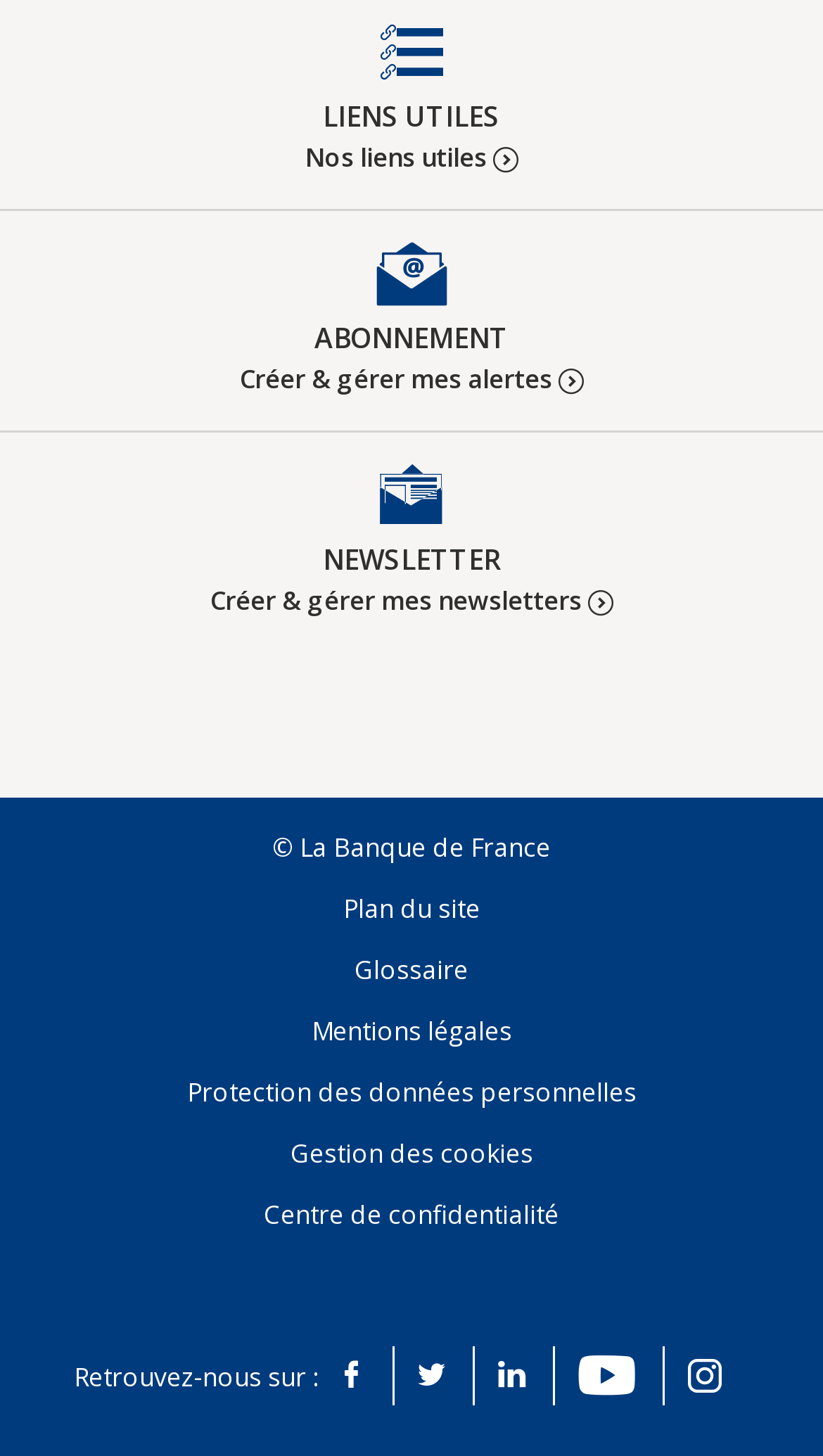Find the bounding box coordinates corresponding to the UI element with the description: "Mentions légales". The coordinates should be formatted as [left, top, right, bottom], with values as floats between 0 and 1.

[0.378, 0.696, 0.622, 0.721]